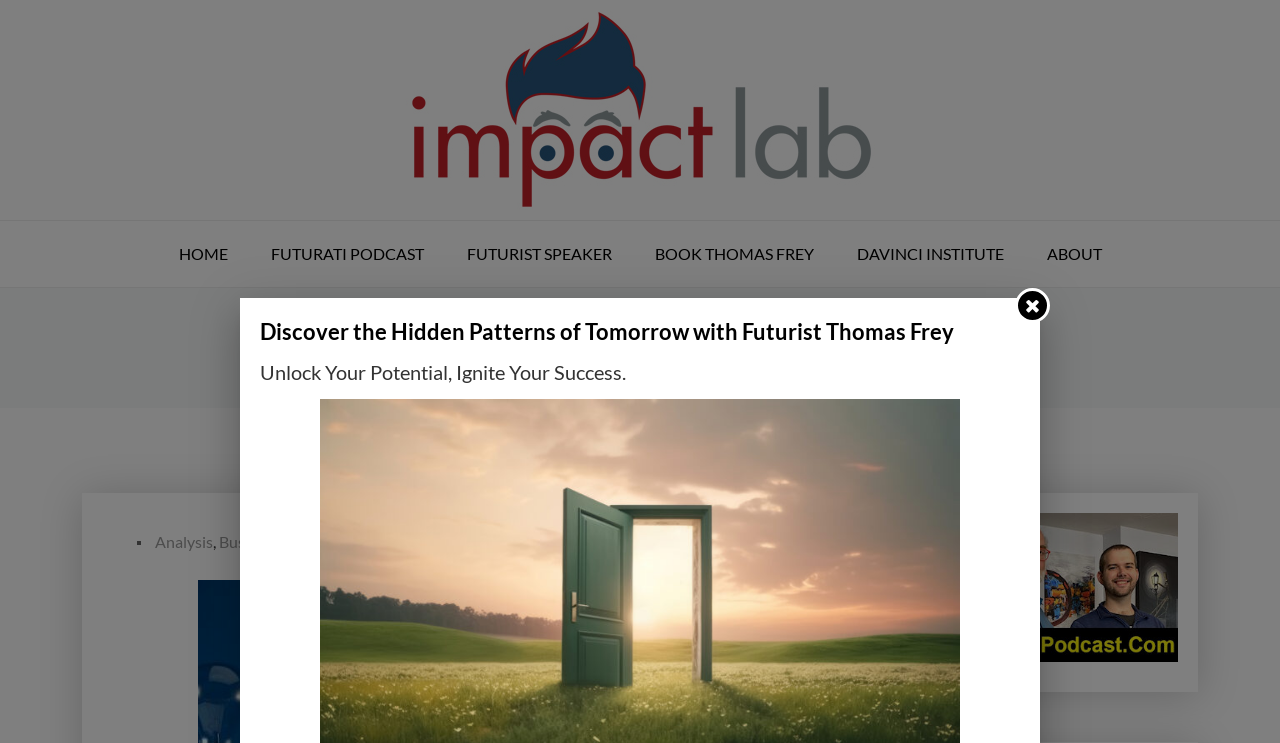Identify the bounding box coordinates of the element that should be clicked to fulfill this task: "listen to futurati podcast". The coordinates should be provided as four float numbers between 0 and 1, i.e., [left, top, right, bottom].

[0.196, 0.297, 0.346, 0.386]